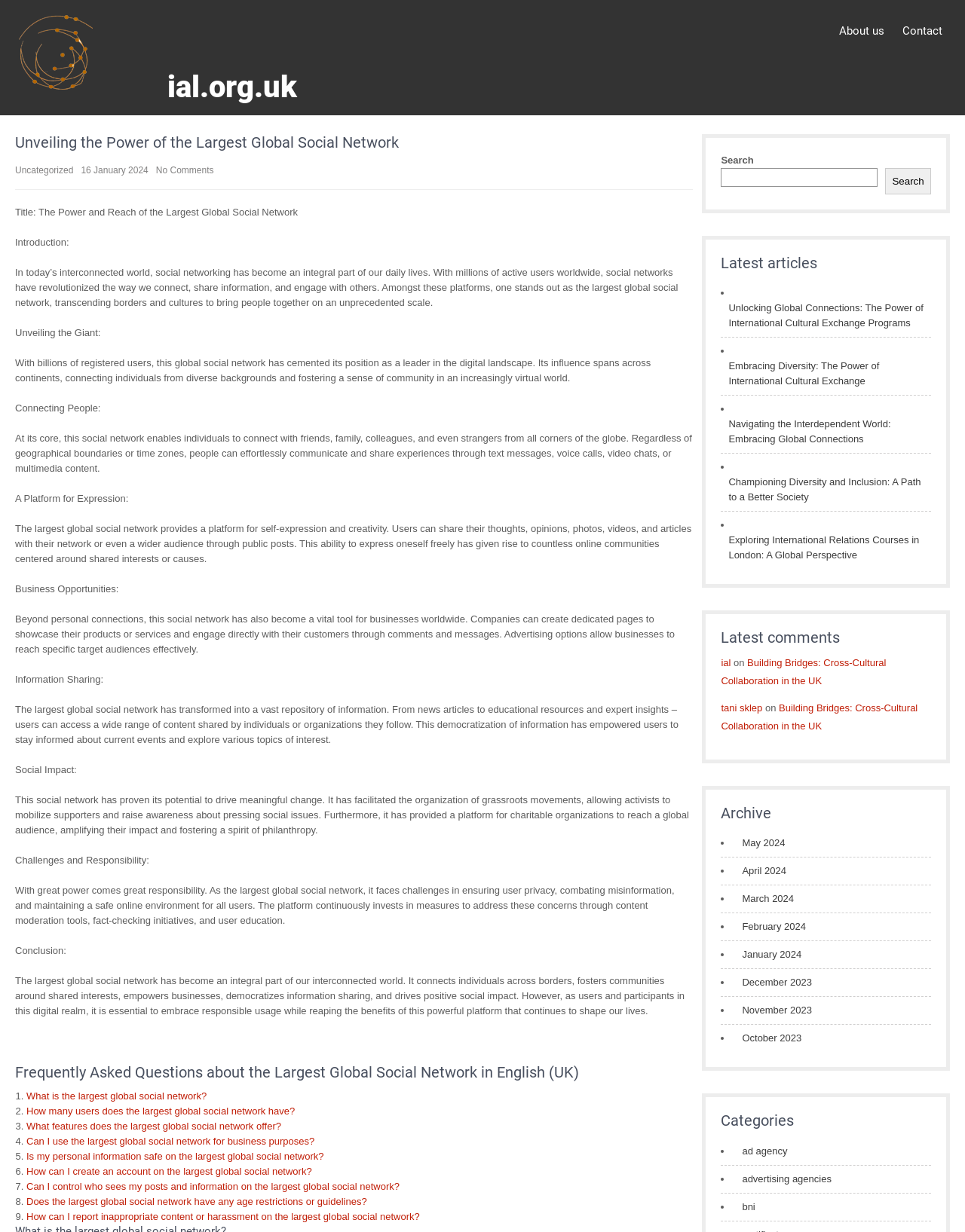How many FAQs are listed on the webpage?
Please provide a single word or phrase in response based on the screenshot.

9